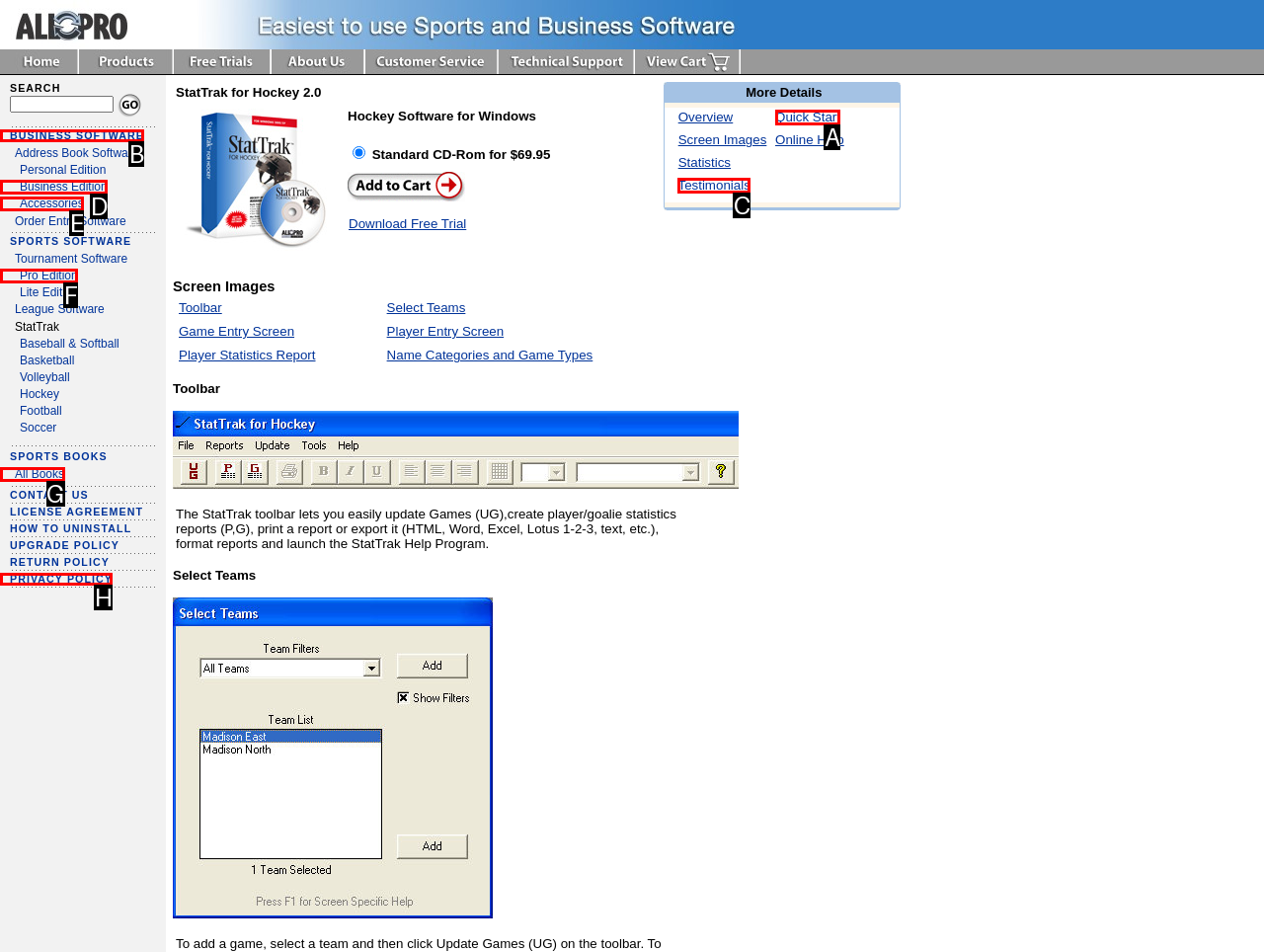Given the description: GOVT. AGENCY HELP, identify the HTML element that corresponds to it. Respond with the letter of the correct option.

None